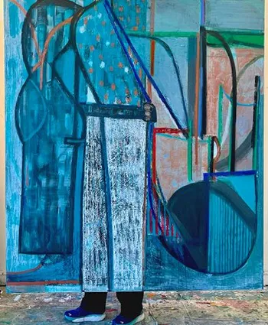Create a detailed narrative of what is happening in the image.

This vibrant artwork titled "Amy Sillman. To Be Other-Wise" utilizes an array of colors and geometric shapes to create a captivating visual experience. The bold blue background, interspersed with hues of teal and hints of orange, forms an abstract figure that appears to be standing against a backdrop of intricate, overlapping lines and forms. The figure is composed of flowing shapes that convey movement and emotion, while the use of textured brush strokes adds depth and interest. This piece is part of the upcoming exhibition featuring Amy Sillman's work, which will run from May 2 to June 15, 2024, at Gladstone Gallery's 24th Street location in New York. The image captures the essence of contemporary abstract art, inviting viewers to interpret its meaning and emotional resonance.